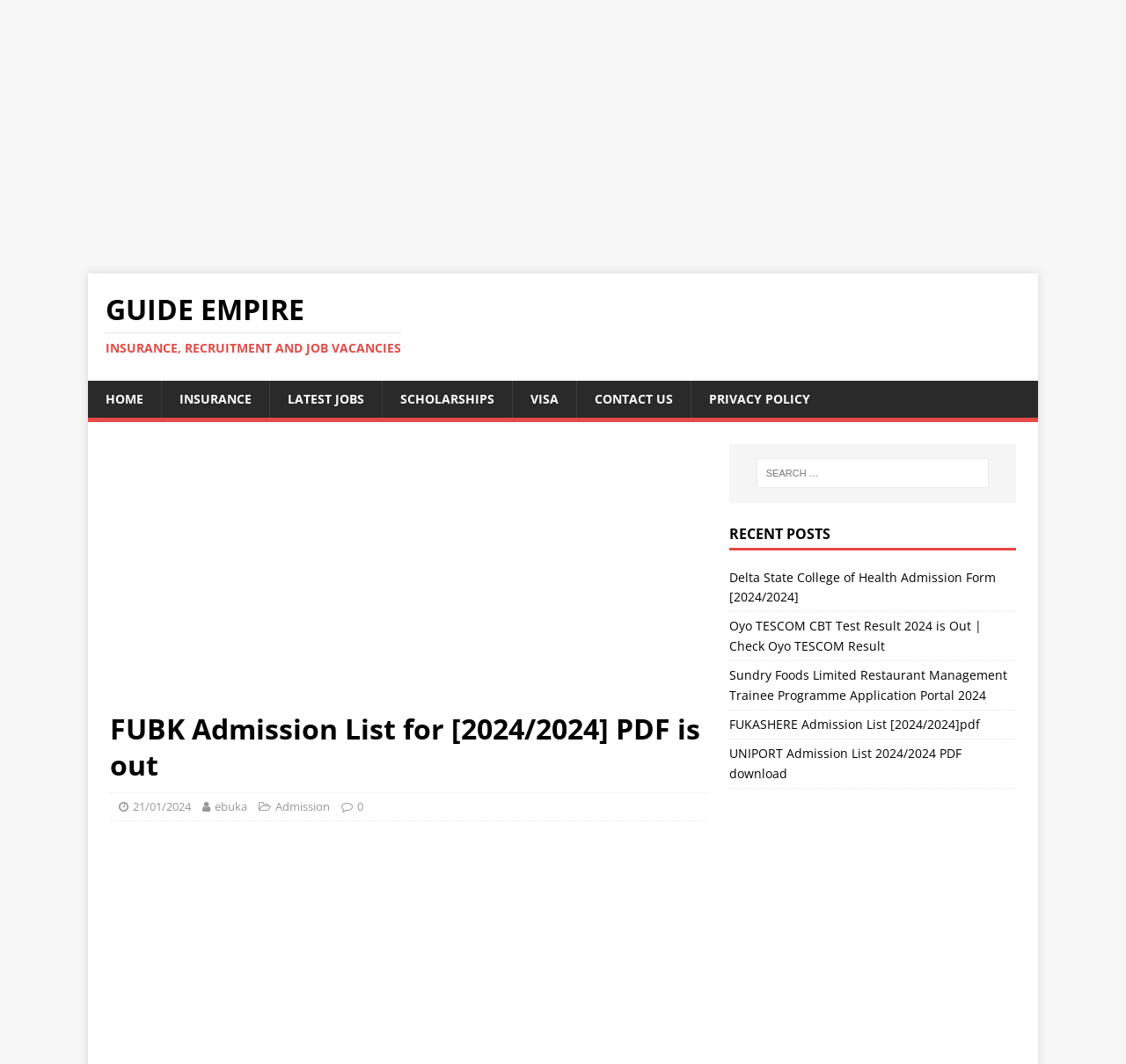Please determine the bounding box coordinates of the section I need to click to accomplish this instruction: "Click on the 'CONTACT US' link".

[0.512, 0.358, 0.613, 0.393]